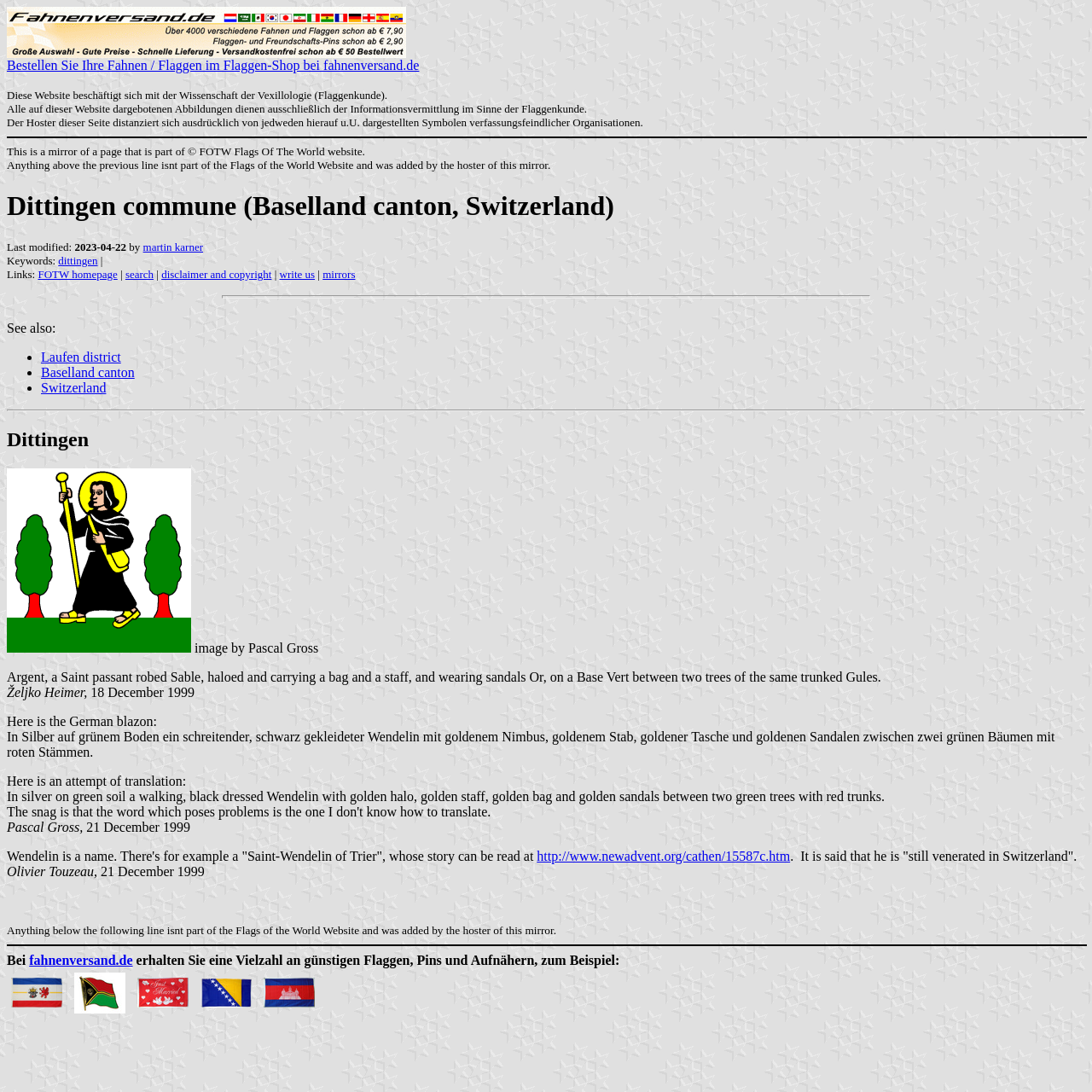Please identify the bounding box coordinates of the clickable element to fulfill the following instruction: "Visit the FOTW homepage". The coordinates should be four float numbers between 0 and 1, i.e., [left, top, right, bottom].

[0.035, 0.245, 0.108, 0.257]